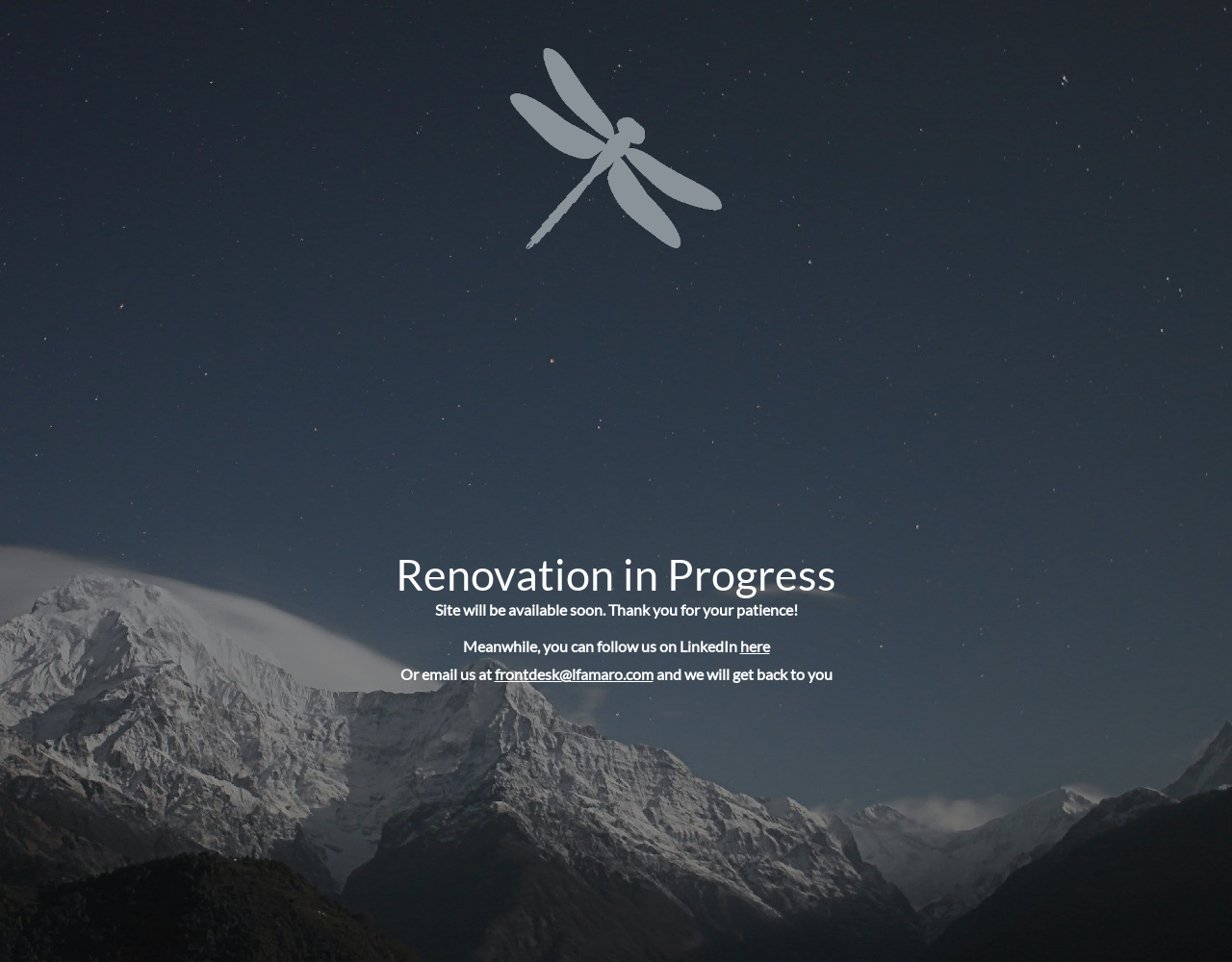Find the bounding box coordinates for the UI element whose description is: "here". The coordinates should be four float numbers between 0 and 1, in the format [left, top, right, bottom].

[0.6, 0.662, 0.625, 0.681]